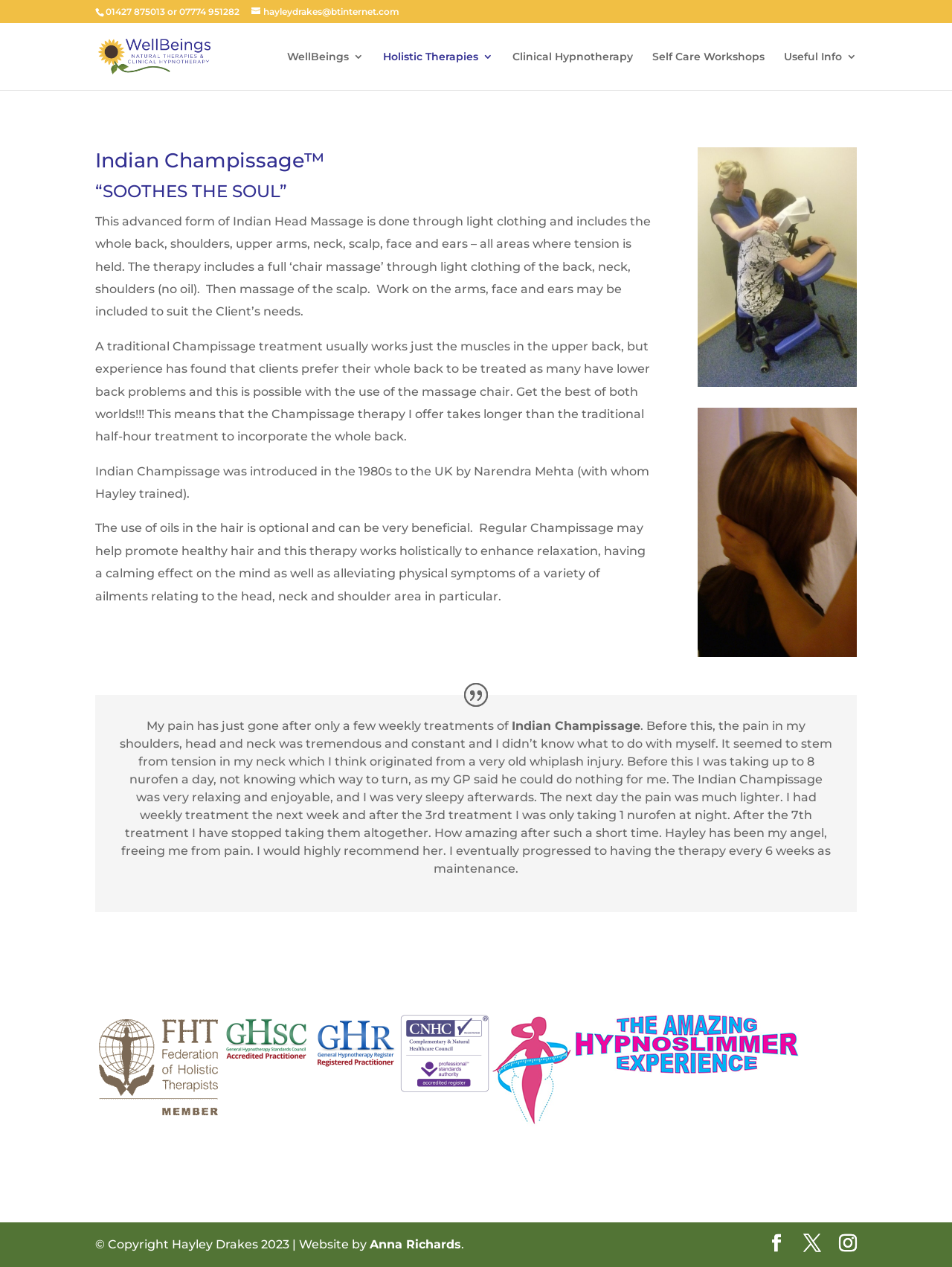Pinpoint the bounding box coordinates of the area that should be clicked to complete the following instruction: "Send an email to Hayley Drakes". The coordinates must be given as four float numbers between 0 and 1, i.e., [left, top, right, bottom].

[0.264, 0.005, 0.42, 0.014]